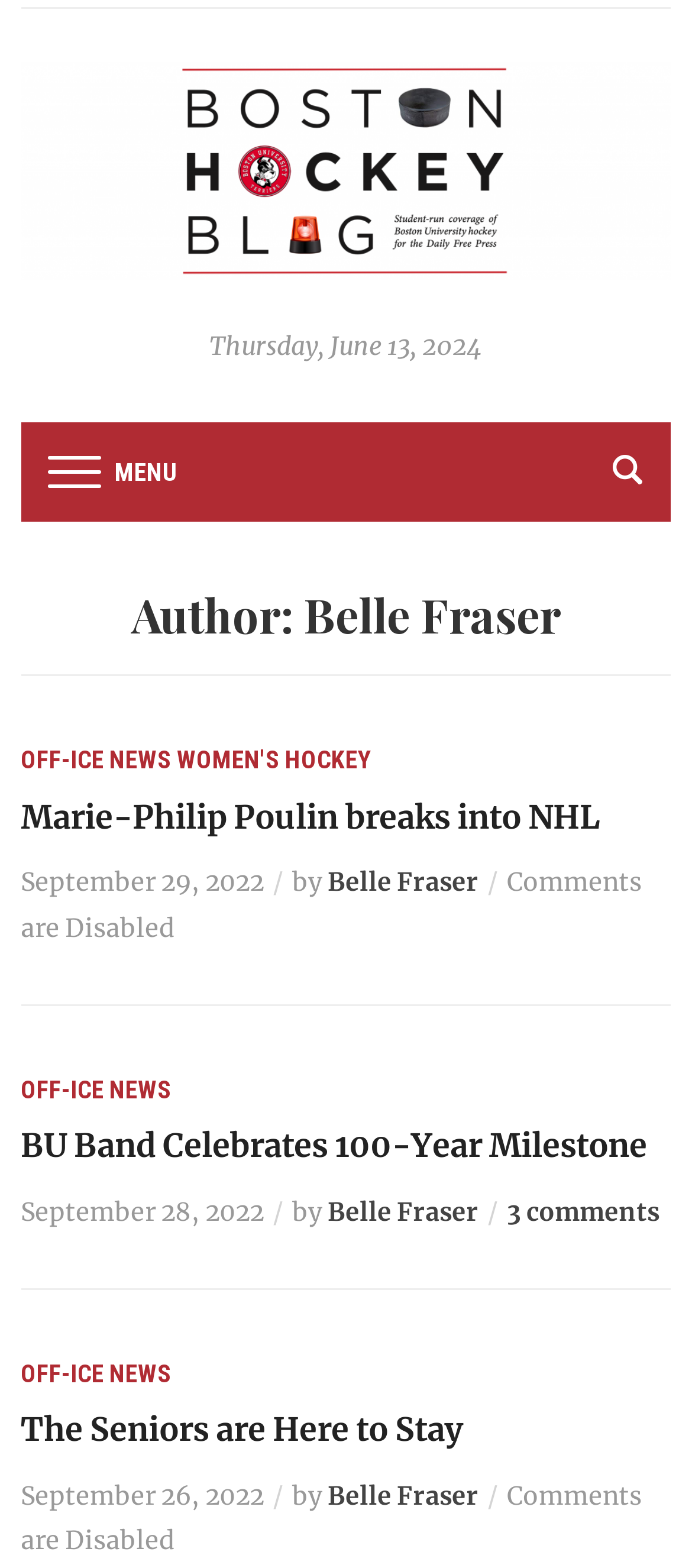Please pinpoint the bounding box coordinates for the region I should click to adhere to this instruction: "Read the article about The Seniors are Here to Stay".

[0.03, 0.899, 0.668, 0.925]